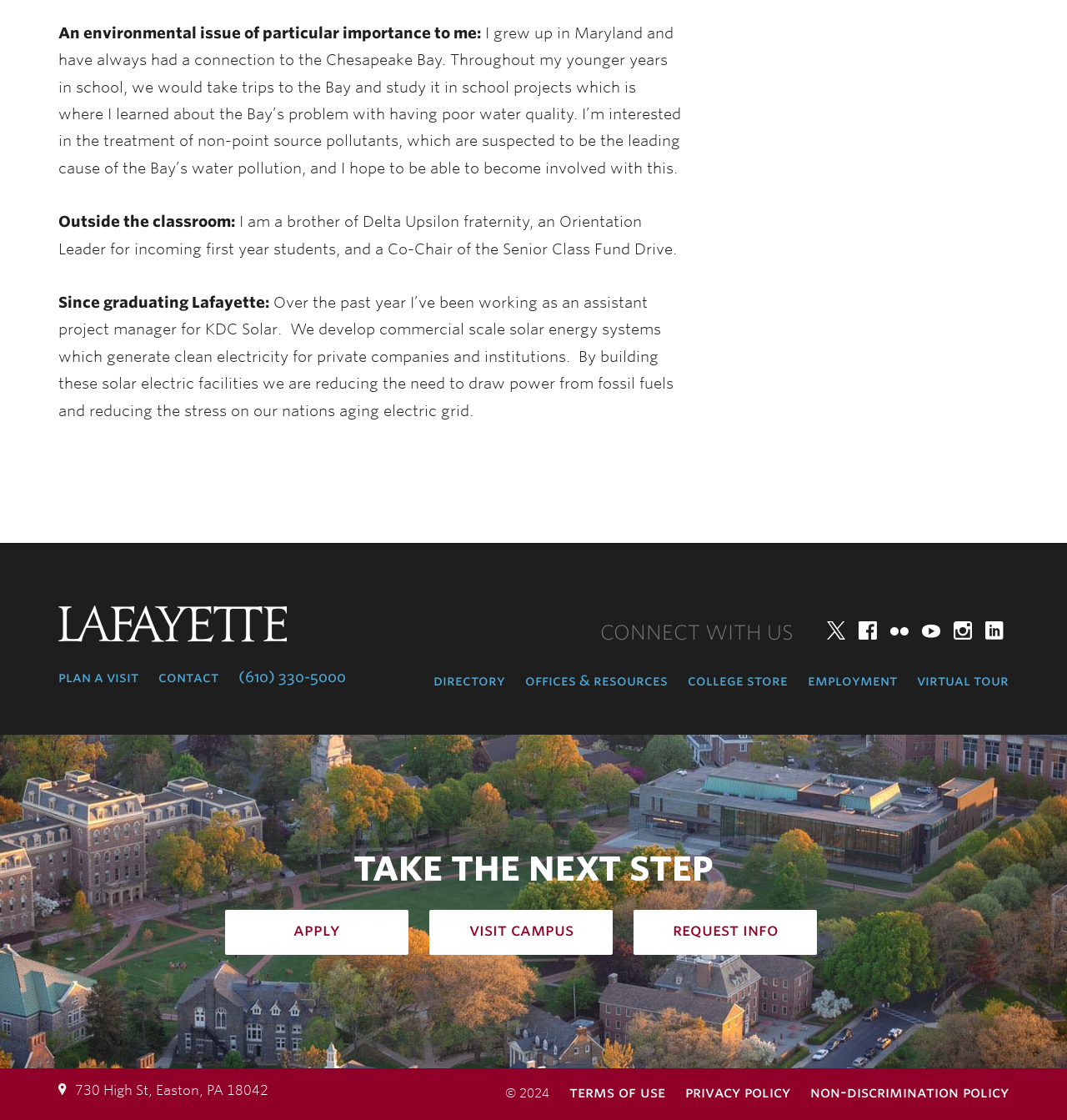Locate the coordinates of the bounding box for the clickable region that fulfills this instruction: "visit Lafayette College website".

[0.055, 0.541, 0.269, 0.574]